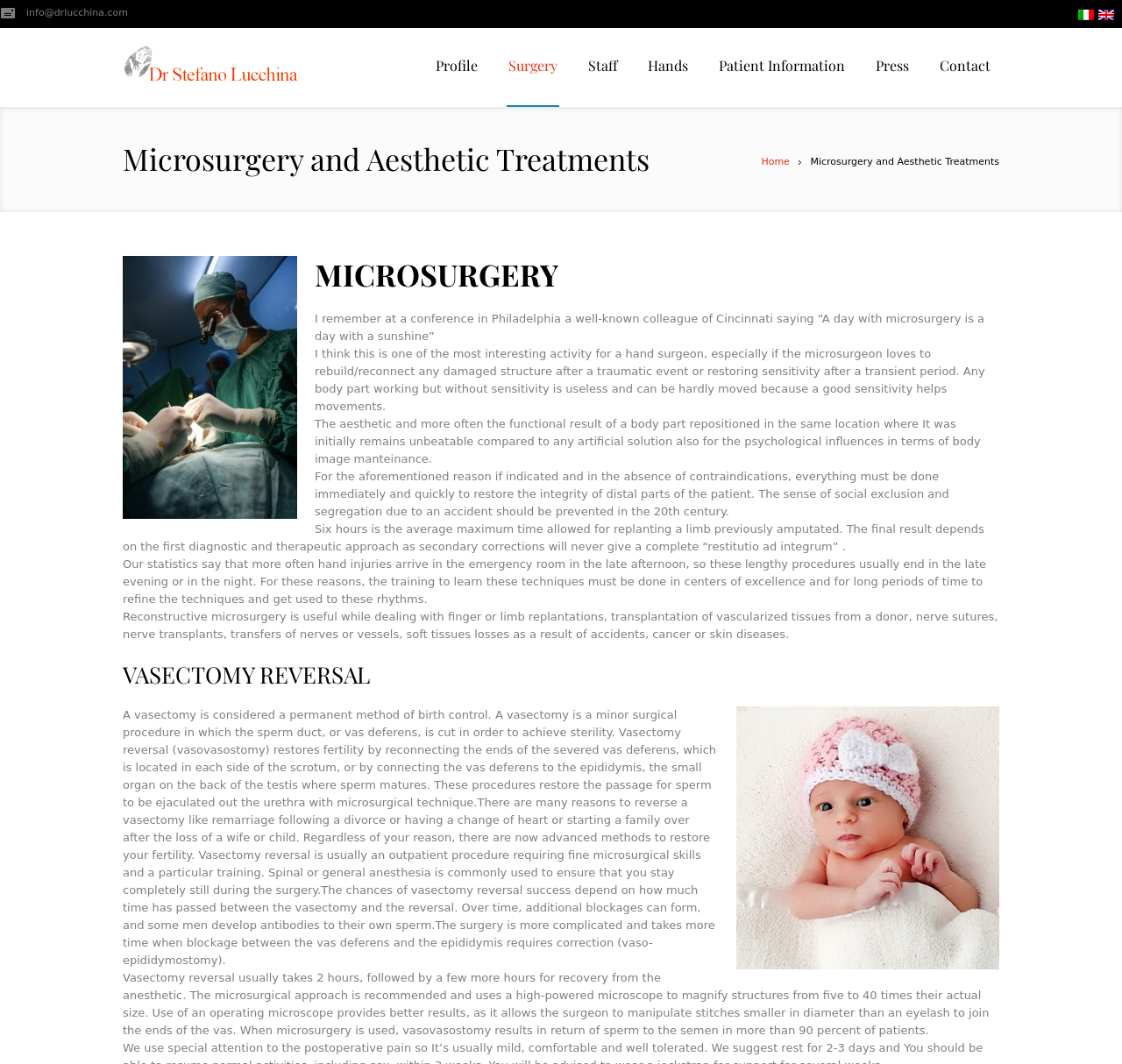Find the bounding box coordinates of the element's region that should be clicked in order to follow the given instruction: "Click the 'Contact' link". The coordinates should consist of four float numbers between 0 and 1, i.e., [left, top, right, bottom].

[0.83, 0.047, 0.891, 0.077]